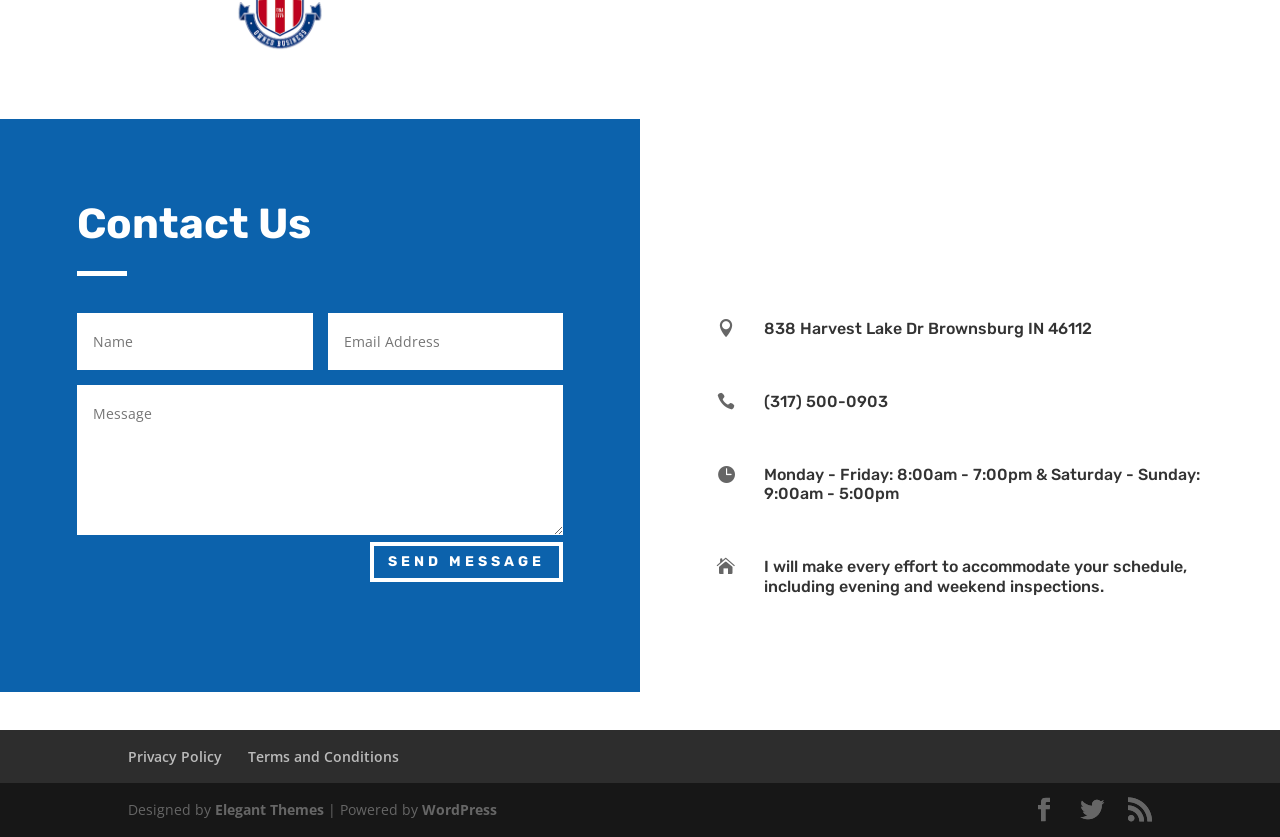Use a single word or phrase to answer the question: 
What are the business hours of the contact?

Monday - Friday: 8:00am - 7:00pm & Saturday - Sunday: 9:00am - 5:00pm